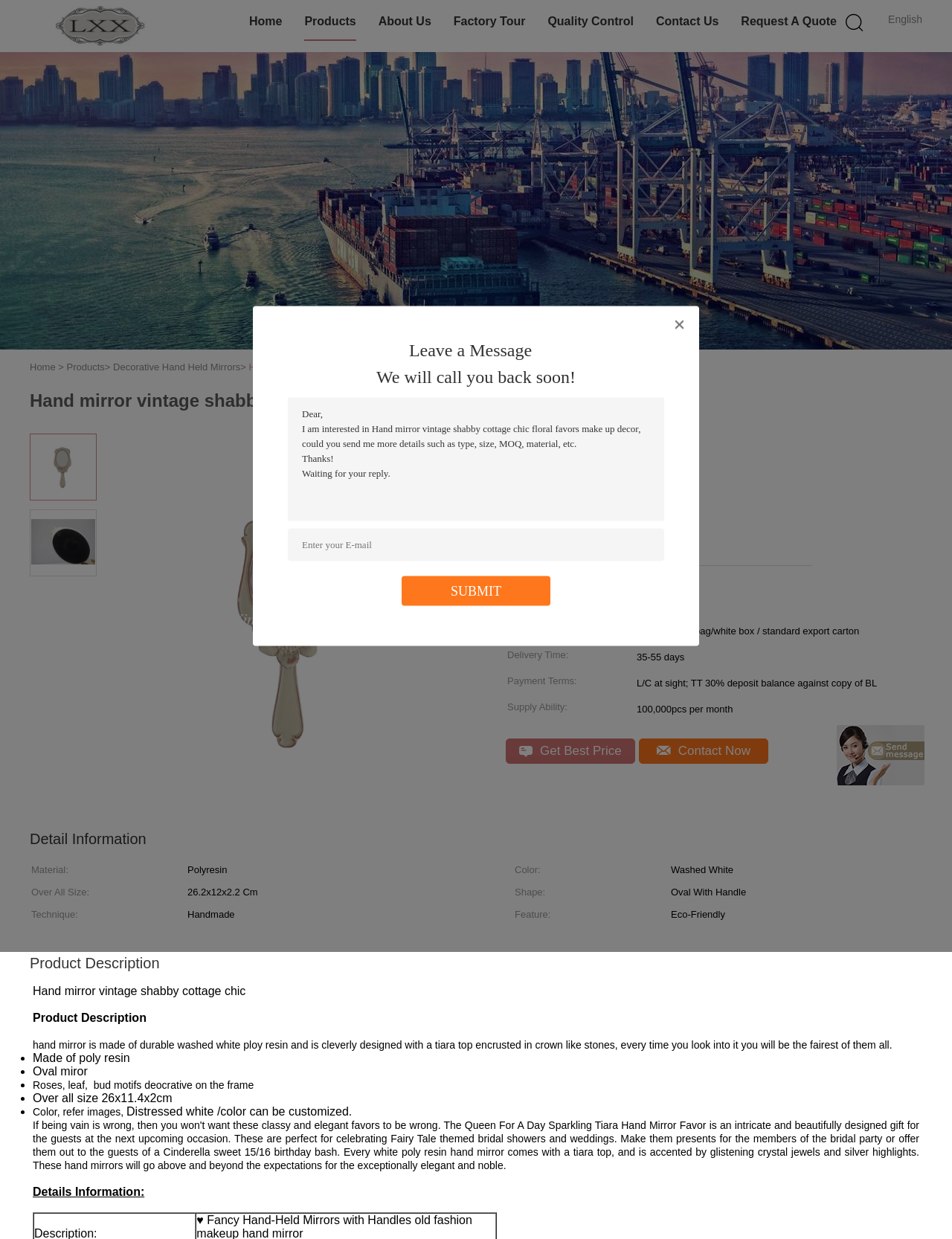What is the price of this product?
Using the details shown in the screenshot, provide a comprehensive answer to the question.

The price of this product can be found in the 'Basic Information' section, where it is listed as 'USD1.85/pc' in the table under the 'Price' row header.